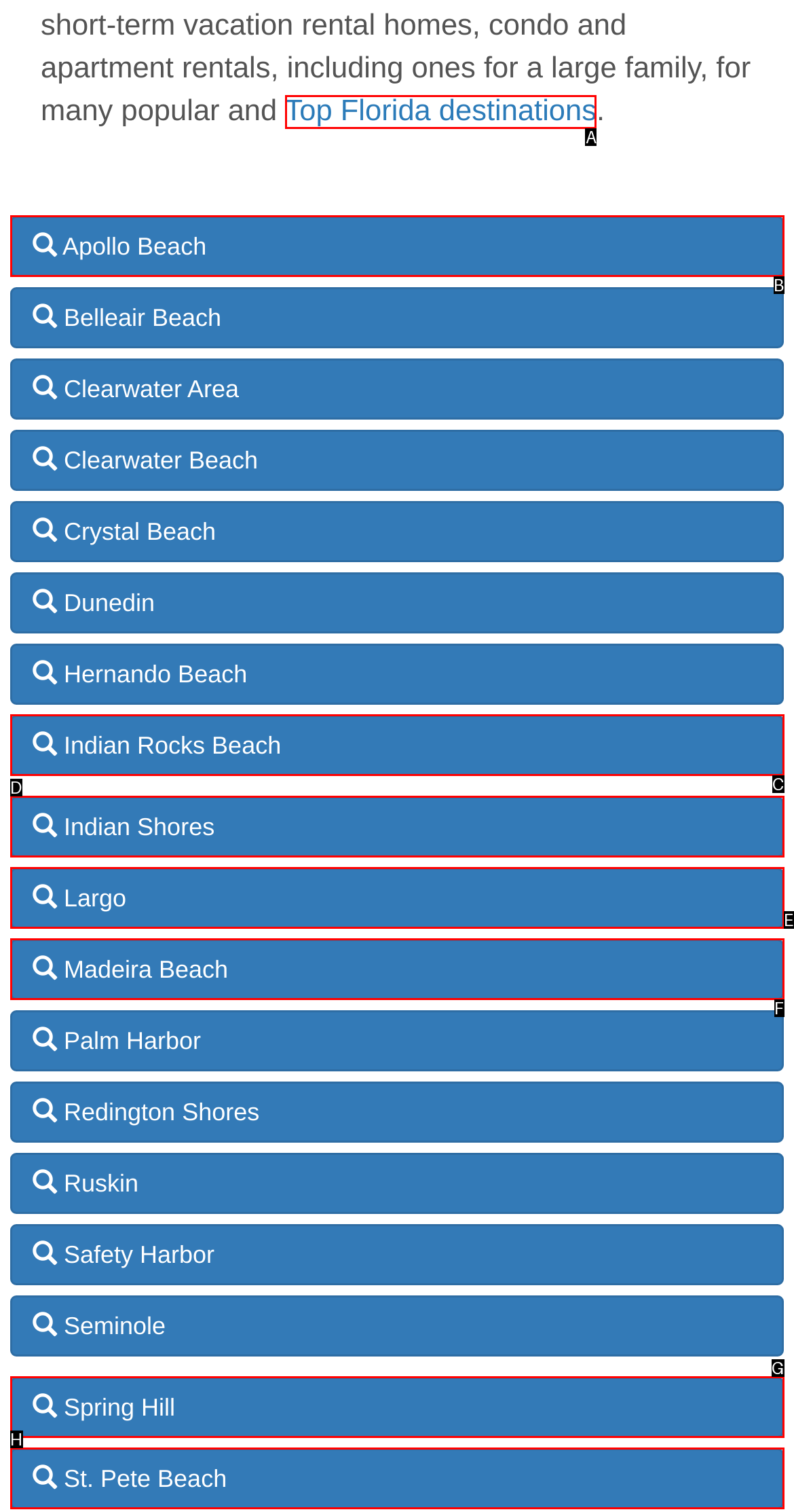Tell me which letter corresponds to the UI element that should be clicked to fulfill this instruction: View Top Florida destinations
Answer using the letter of the chosen option directly.

A